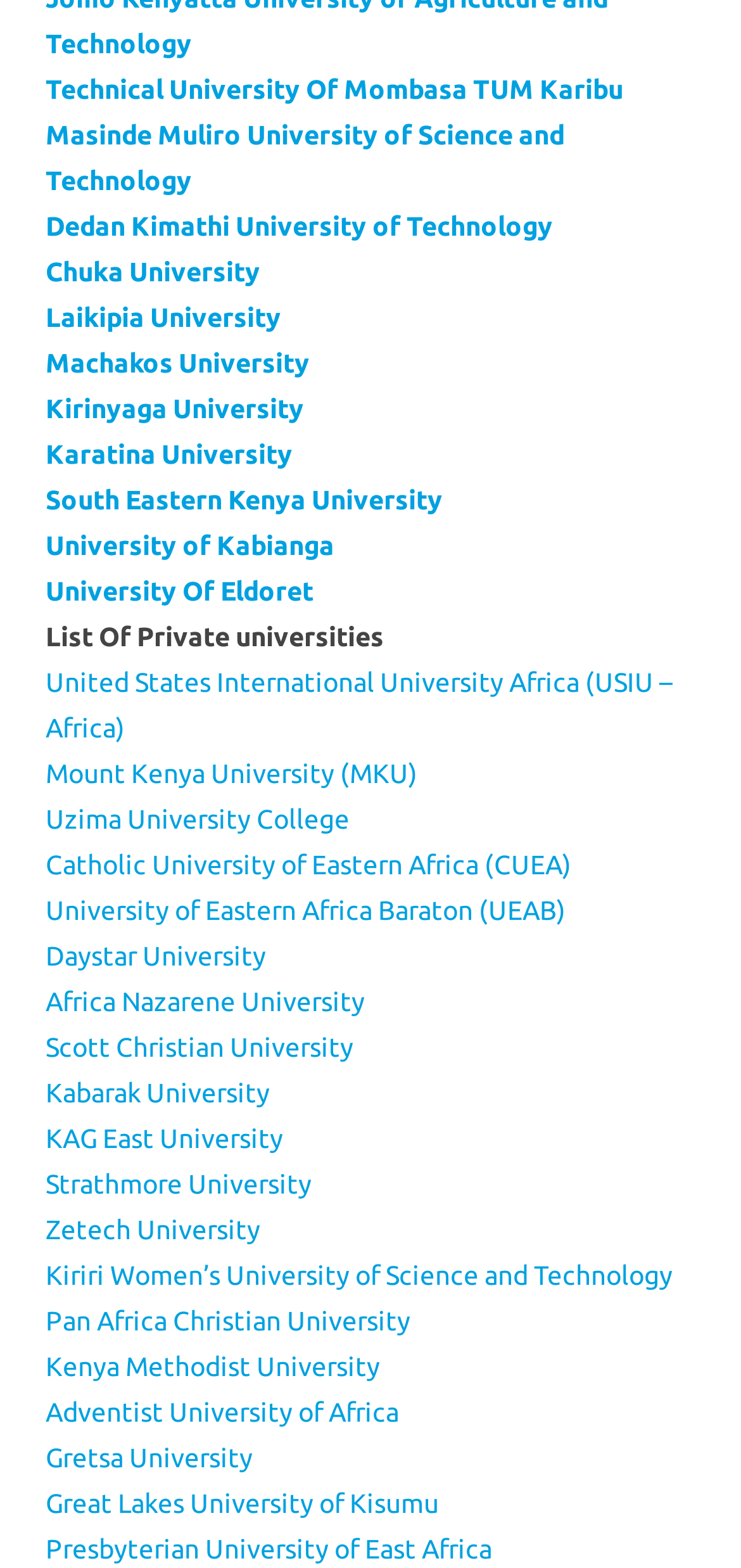Please determine the bounding box coordinates for the UI element described here. Use the format (top-left x, top-left y, bottom-right x, bottom-right y) with values bounded between 0 and 1: Denali Approved

None